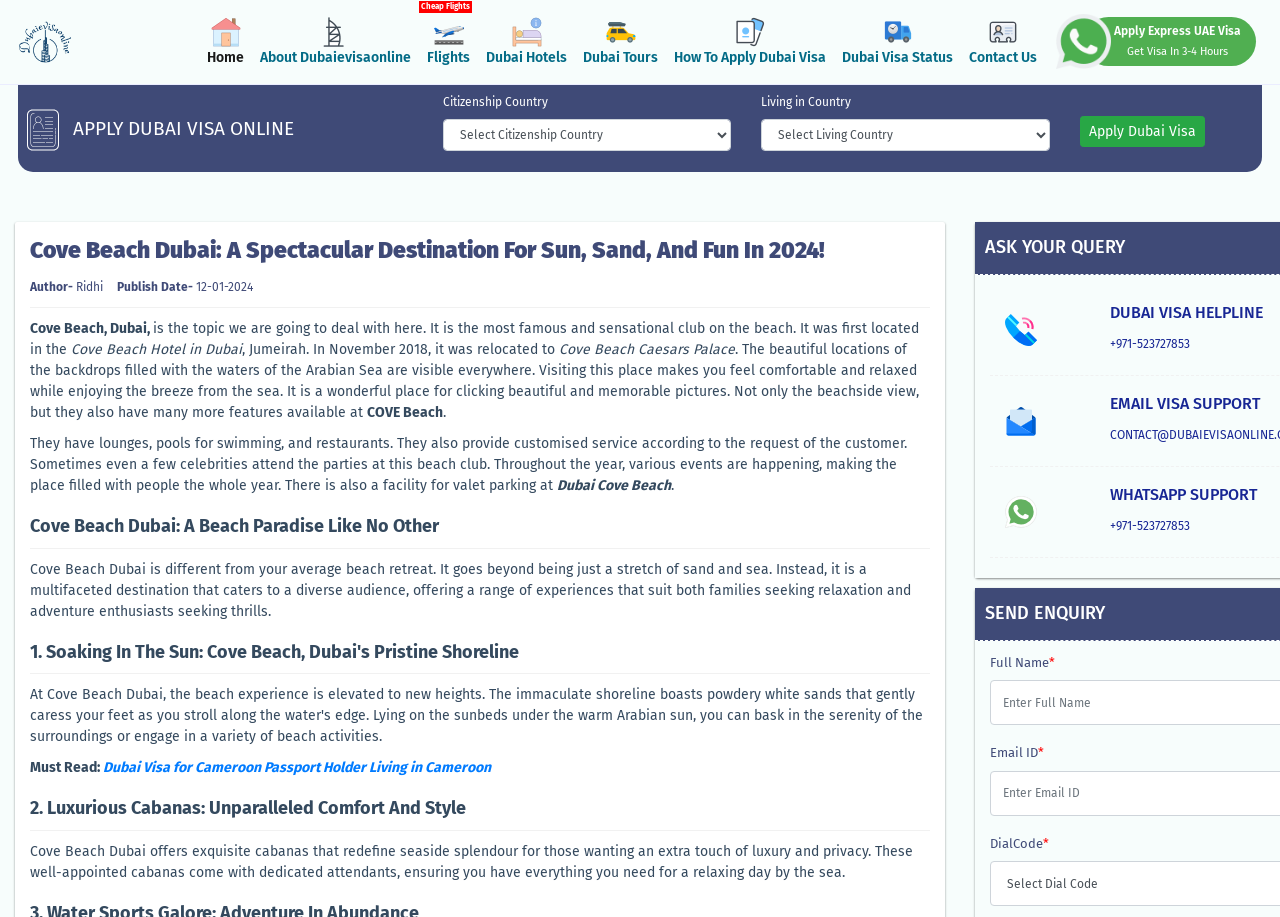Point out the bounding box coordinates of the section to click in order to follow this instruction: "Click the 'Dubai Visa on WhatsApp Apply Express UAE Visa Get Visa In 3-4 Hours' link".

[0.829, 0.009, 0.988, 0.08]